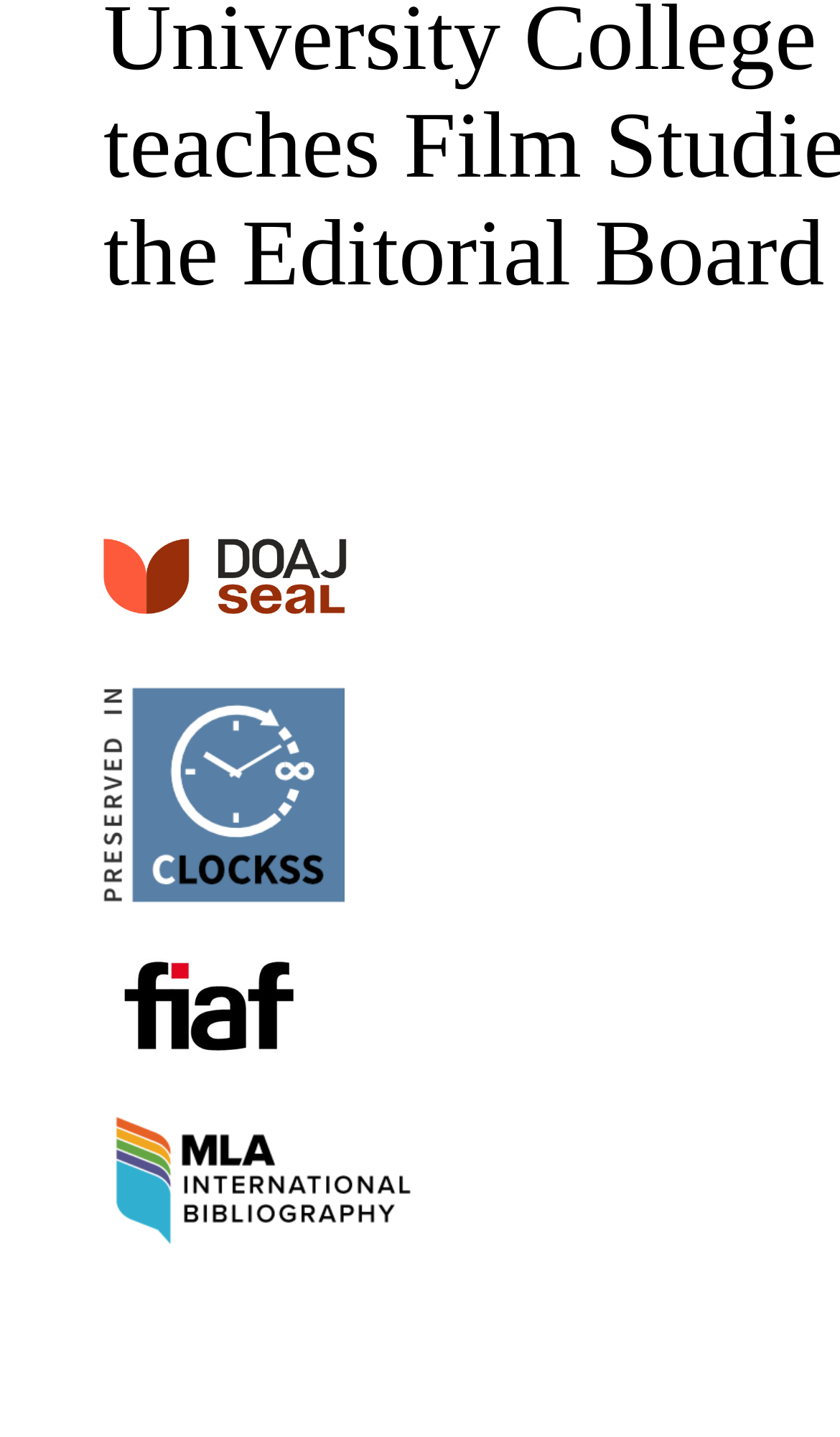What is the first link on the webpage?
Refer to the image and provide a concise answer in one word or phrase.

DOAJ